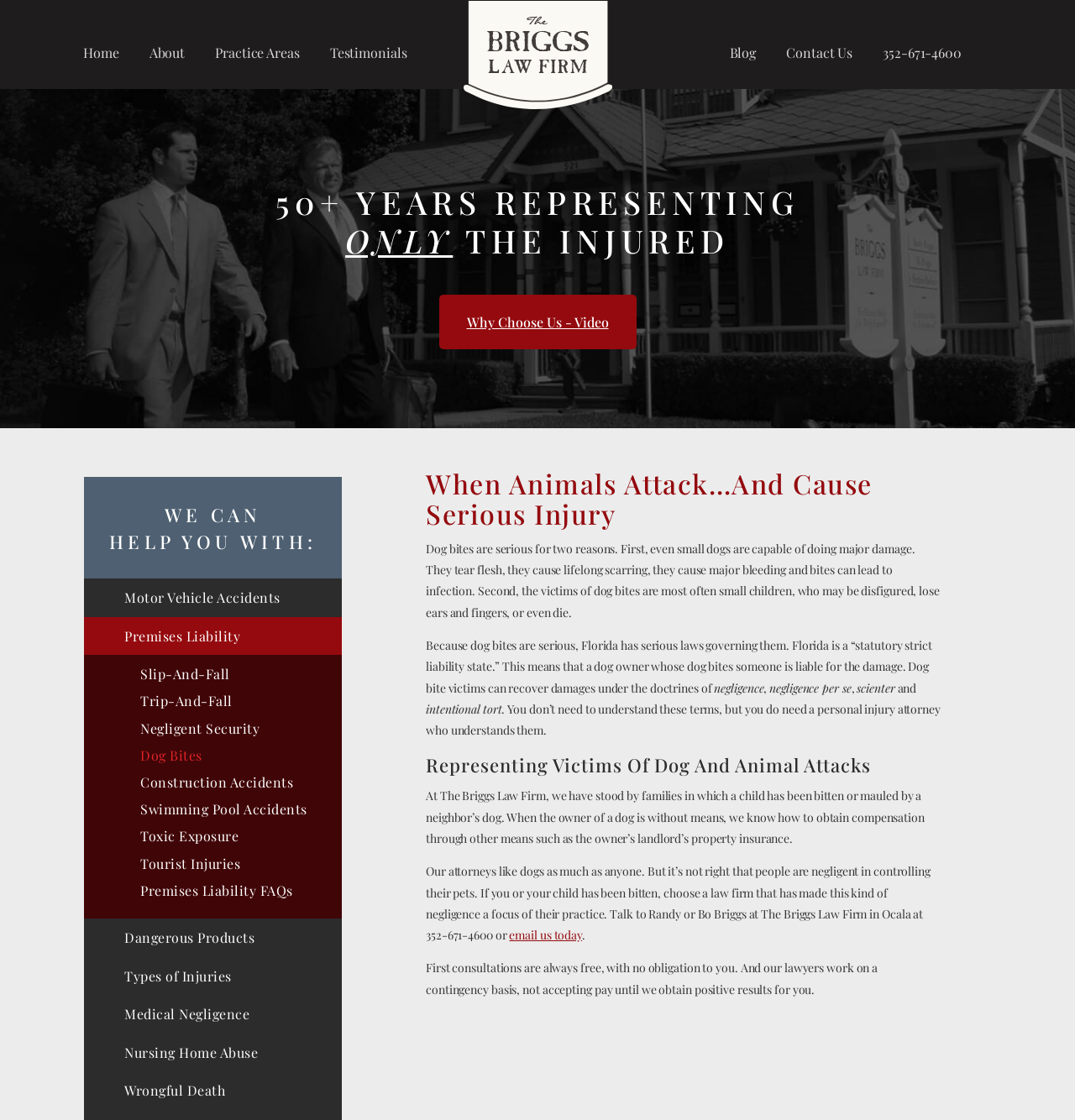Determine the bounding box coordinates of the clickable element necessary to fulfill the instruction: "Learn about 'Dog Bites'". Provide the coordinates as four float numbers within the 0 to 1 range, i.e., [left, top, right, bottom].

[0.078, 0.665, 0.318, 0.684]